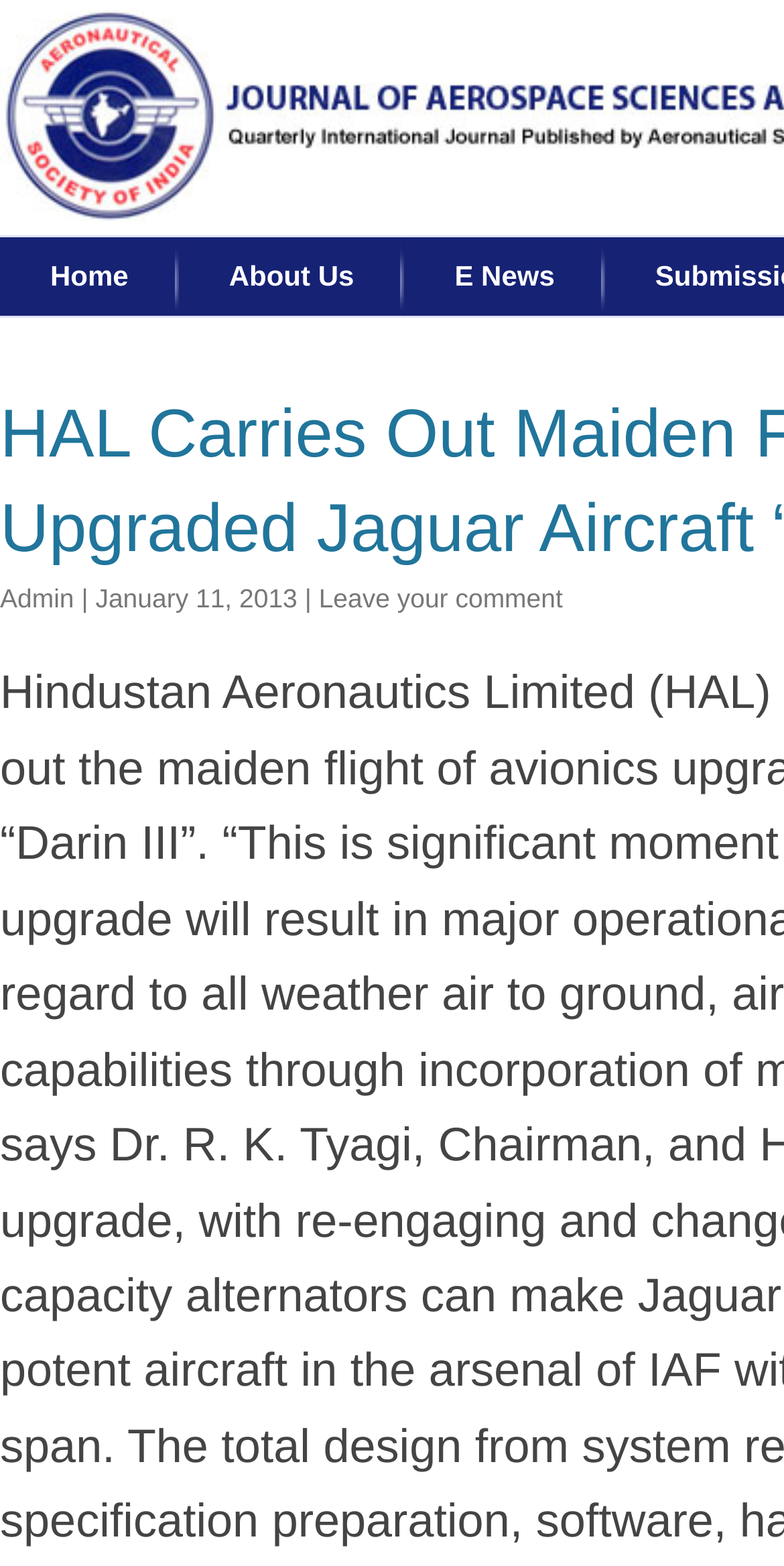How many columns are in the top navigation bar?
Answer the question based on the image using a single word or a brief phrase.

1